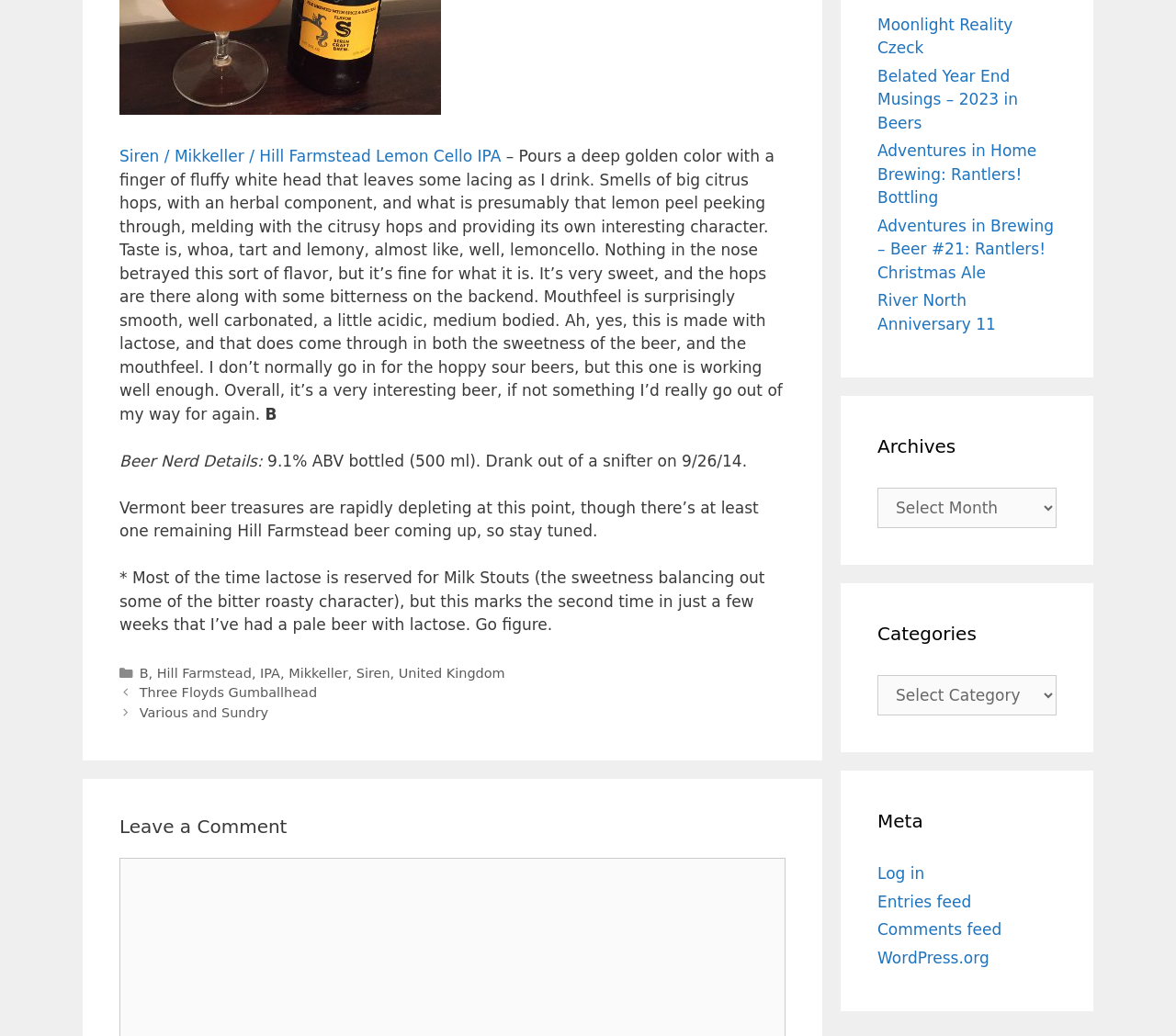Give a one-word or short-phrase answer to the following question: 
What is the name of the author's next review?

Three Floyds Gumballhead